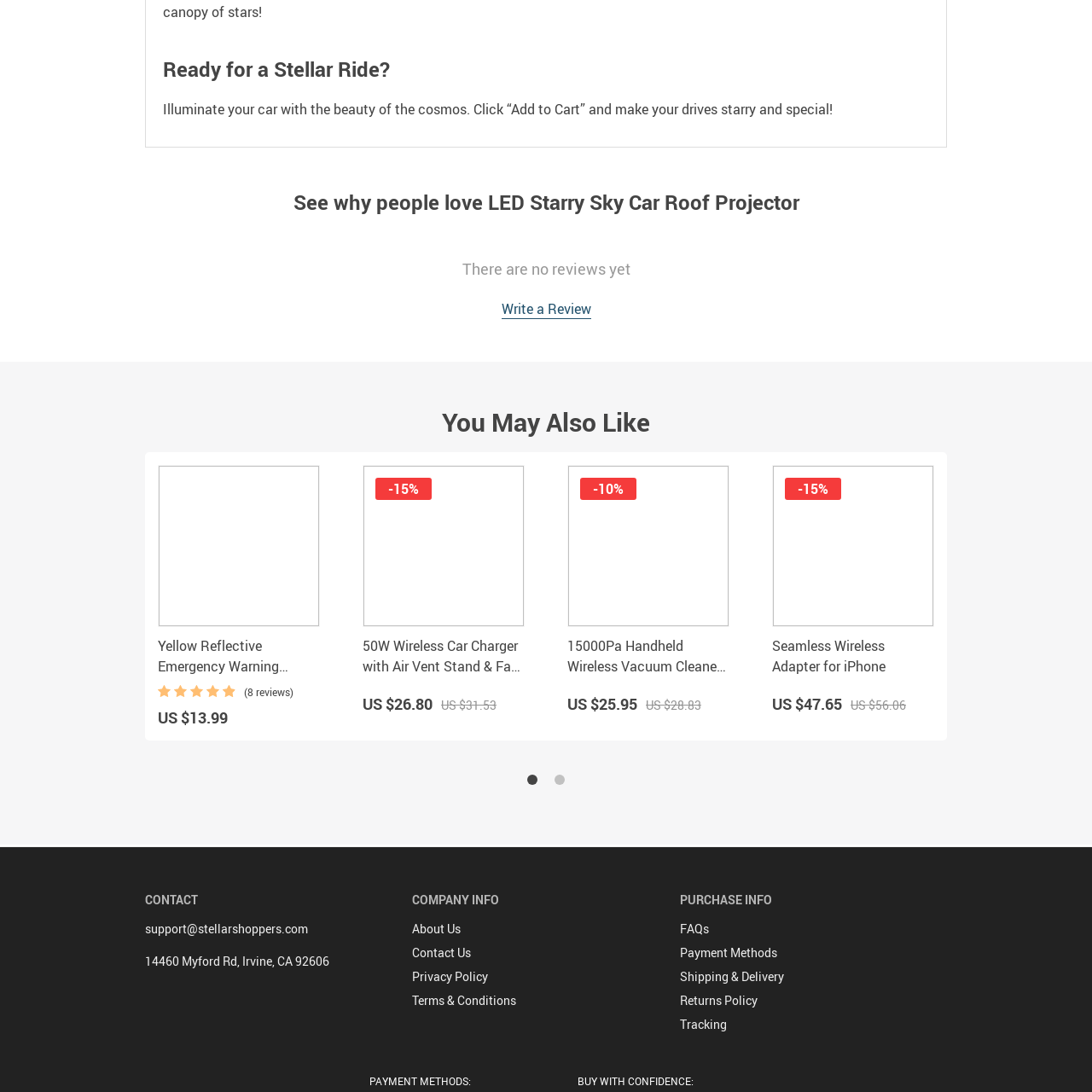Direct your attention to the section marked by the red bounding box and construct a detailed answer to the following question based on the image: What is the purpose of the sticker?

According to the caption, the sticker is designed for 'safety and visibility on the road', implying that its primary purpose is to ensure safety and make the vehicle more visible to other drivers.